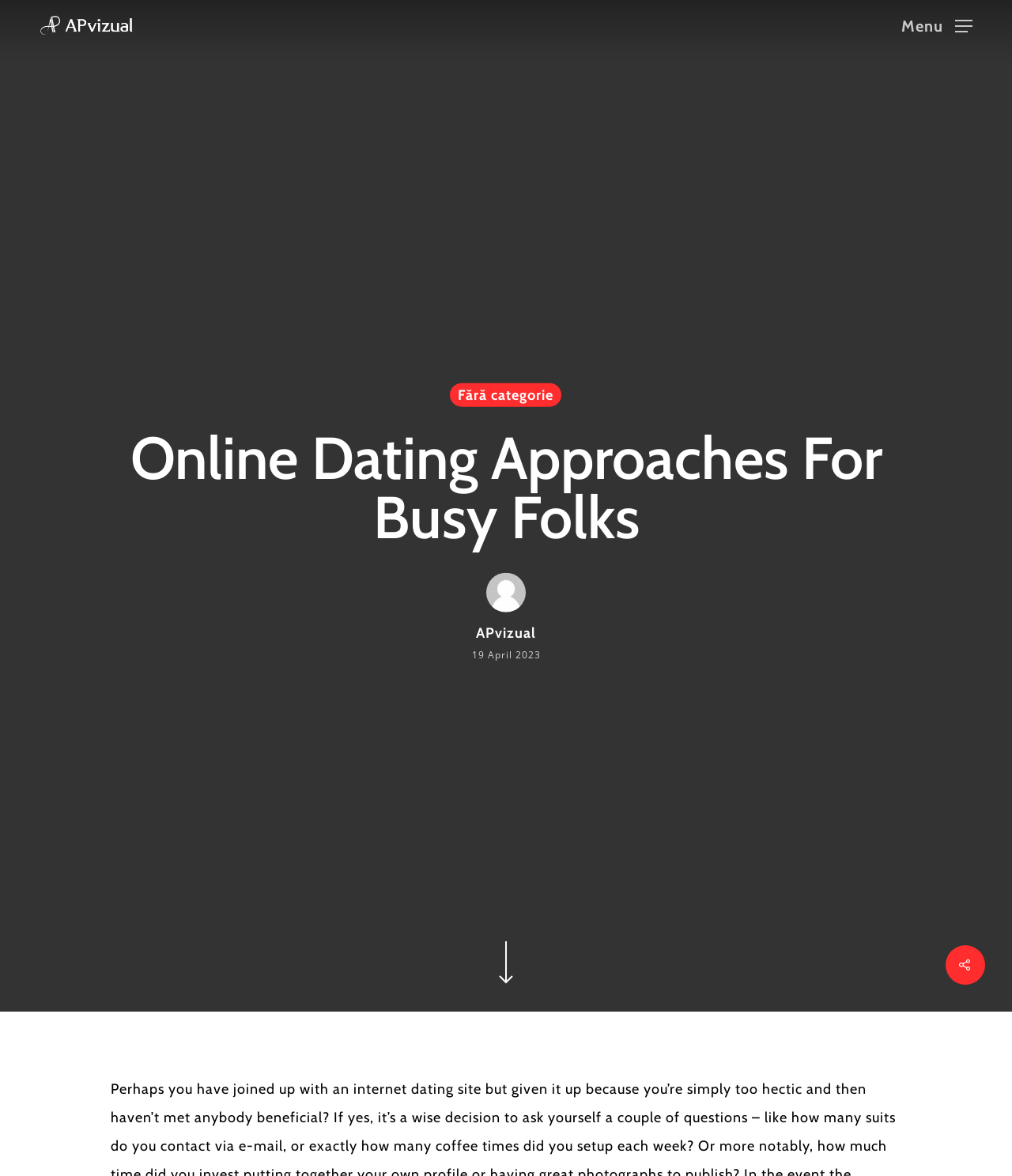What is the purpose of the link 'Navigation Menu'?
Provide a detailed answer to the question, using the image to inform your response.

The link 'Navigation Menu' is likely to expand the menu because it has an attribute 'expanded: False', which suggests that it is currently not expanded and clicking on it would expand the menu.